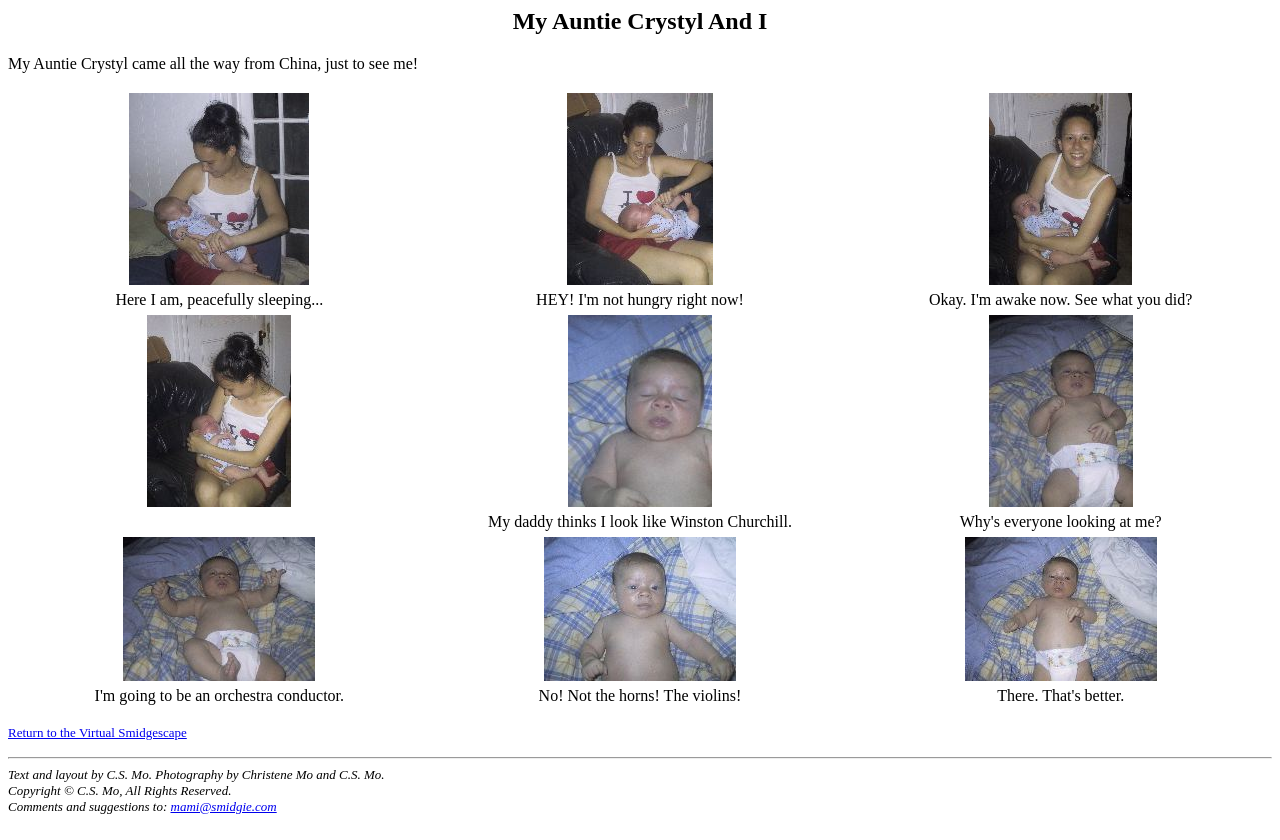Indicate the bounding box coordinates of the clickable region to achieve the following instruction: "Click link Return to the Virtual Smidgescape."

[0.006, 0.861, 0.146, 0.881]